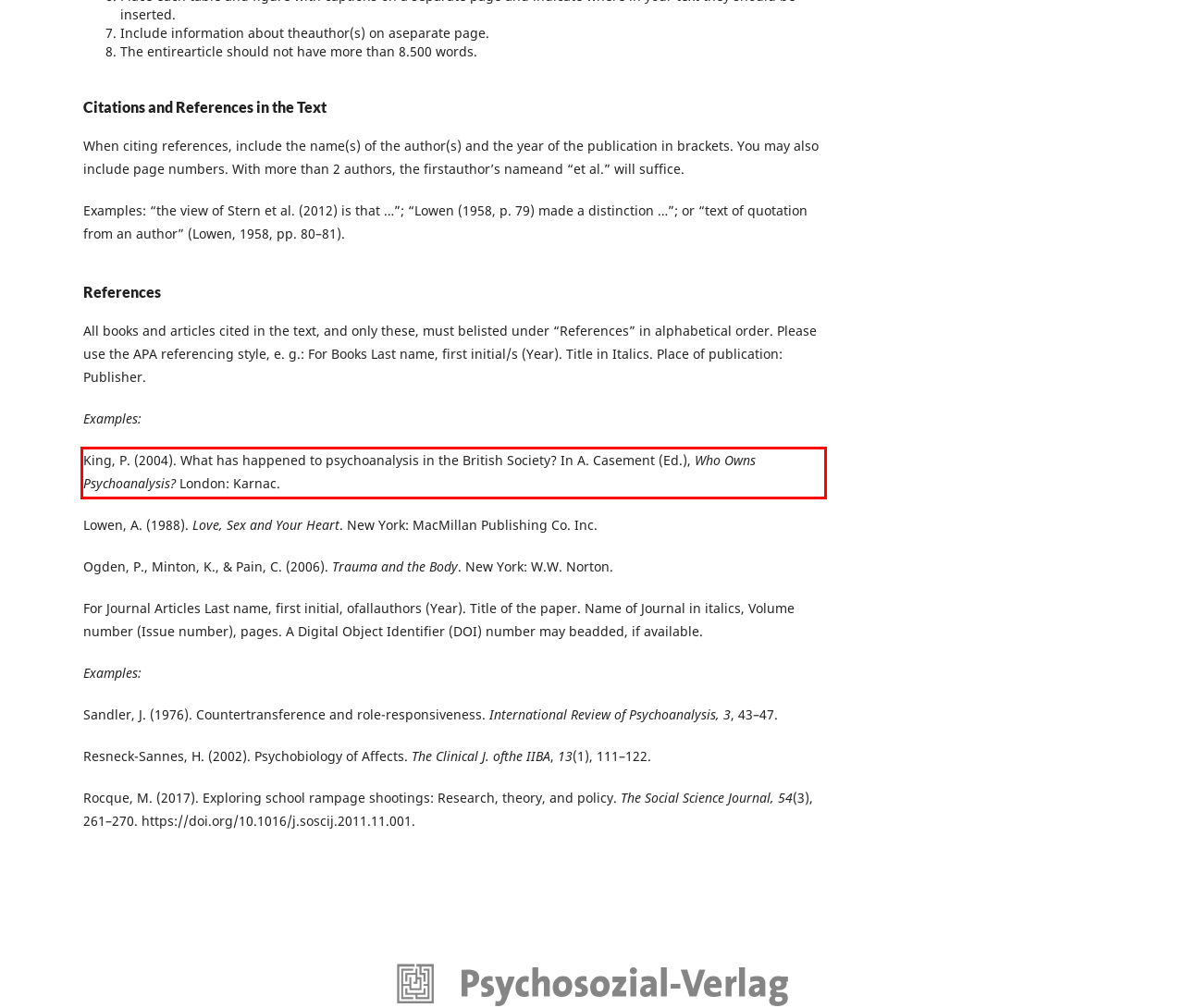You have a screenshot of a webpage, and there is a red bounding box around a UI element. Utilize OCR to extract the text within this red bounding box.

King, P. (2004). What has happened to psychoanalysis in the British Society? In A. Casement (Ed.), Who Owns Psychoanalysis? London: Karnac.